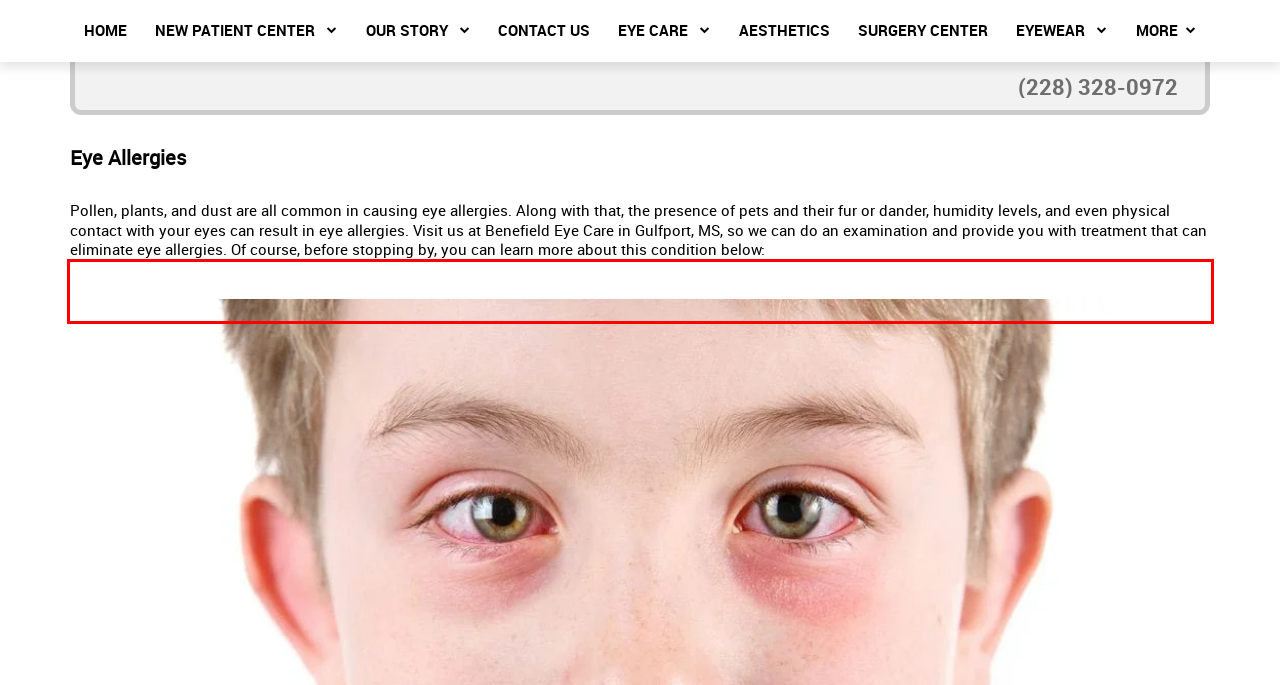The screenshot provided shows a webpage with a red bounding box. Apply OCR to the text within this red bounding box and provide the extracted content.

Pollen, plants, and dust are all common in causing eye allergies. Along with that, the presence of pets and their fur or dander, humidity levels, and even physical contact with your eyes can result in eye allergies. Visit us at Benefield Eye Care in Gulfport, MS, so we can do an examination and provide you with treatment that can eliminate eye allergies. Of course, before stopping by, you can learn more about this condition below: